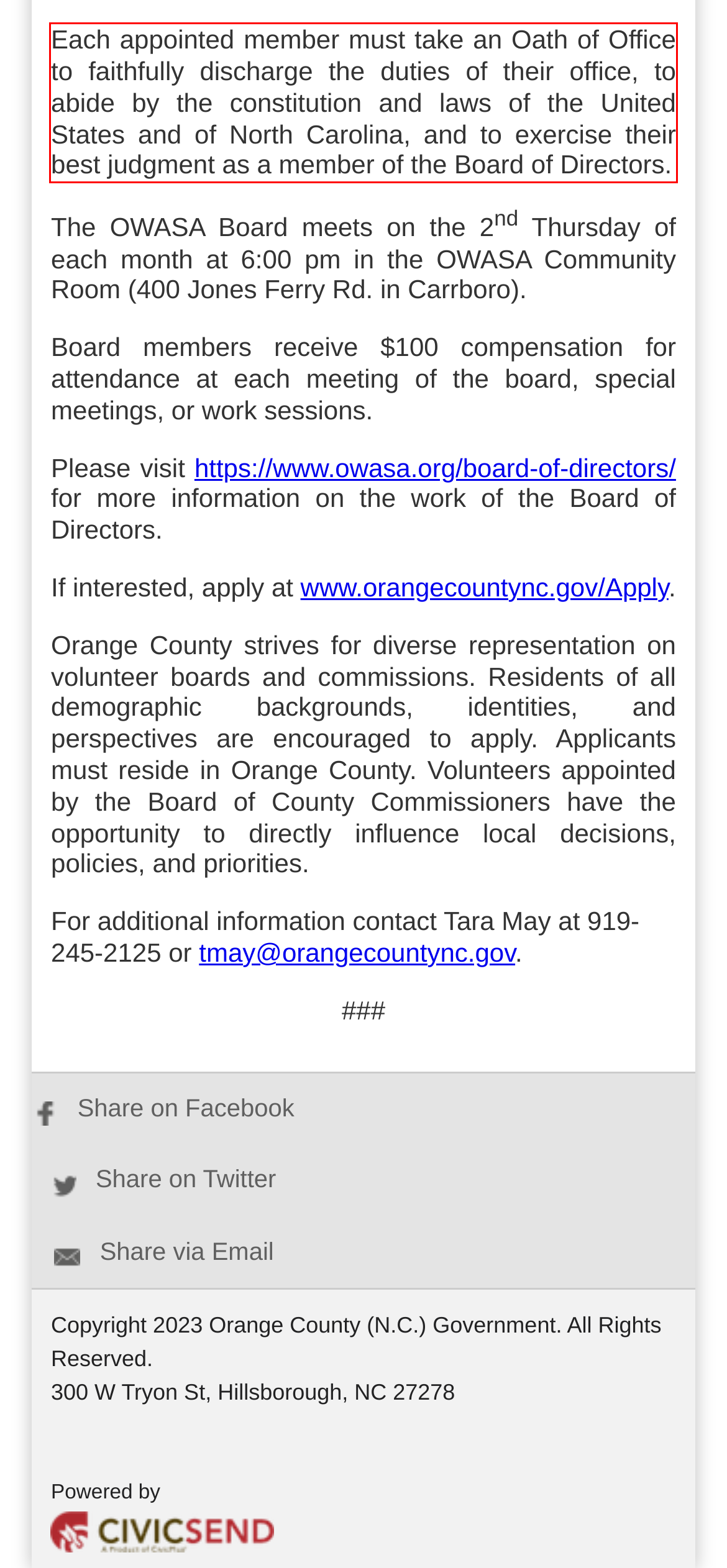From the provided screenshot, extract the text content that is enclosed within the red bounding box.

Each appointed member must take an Oath of Office to faithfully discharge the duties of their office, to abide by the constitution and laws of the United States and of North Carolina, and to exercise their best judgment as a member of the Board of Directors.